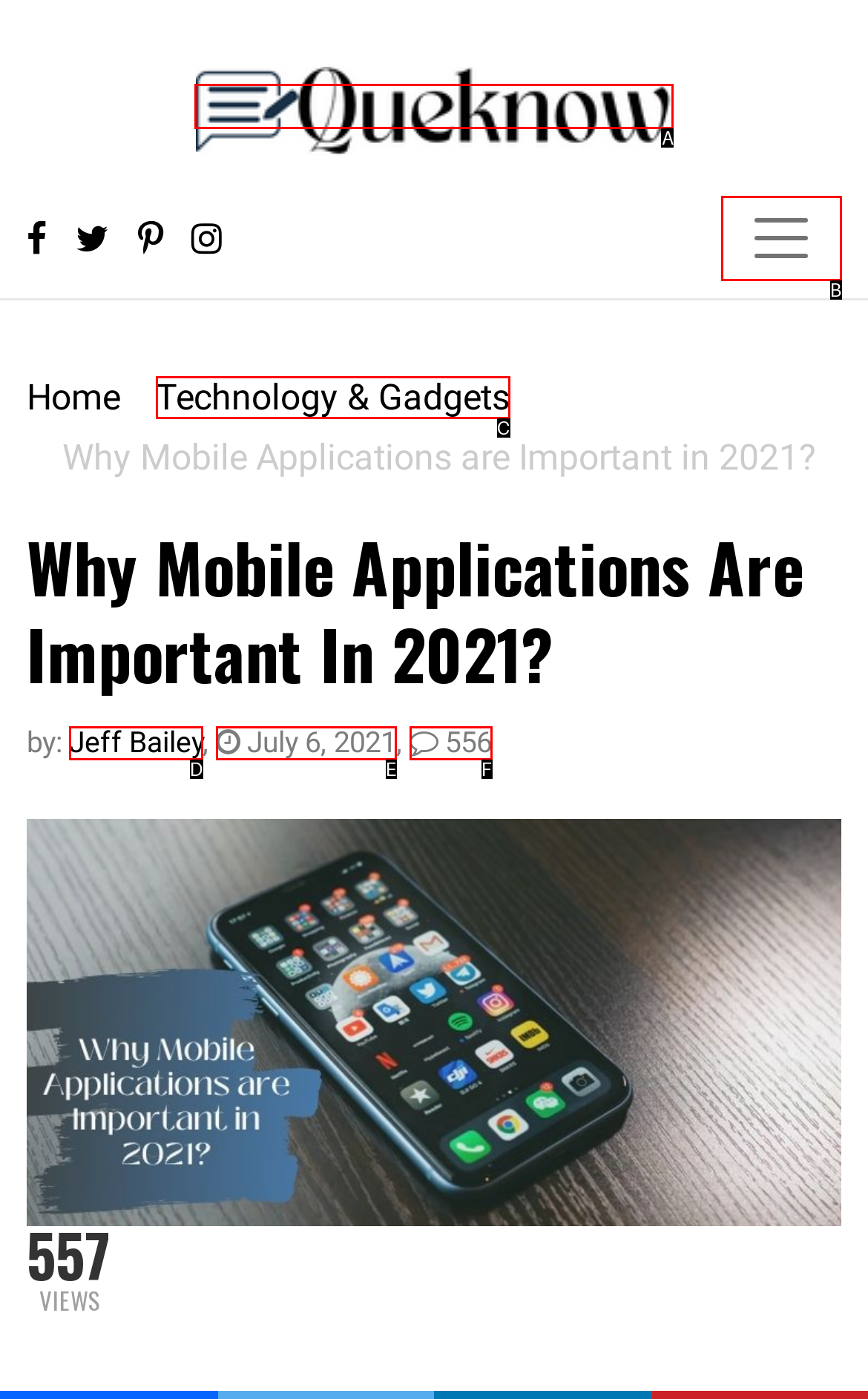From the given choices, determine which HTML element aligns with the description: title="Copiar link" Respond with the letter of the appropriate option.

None